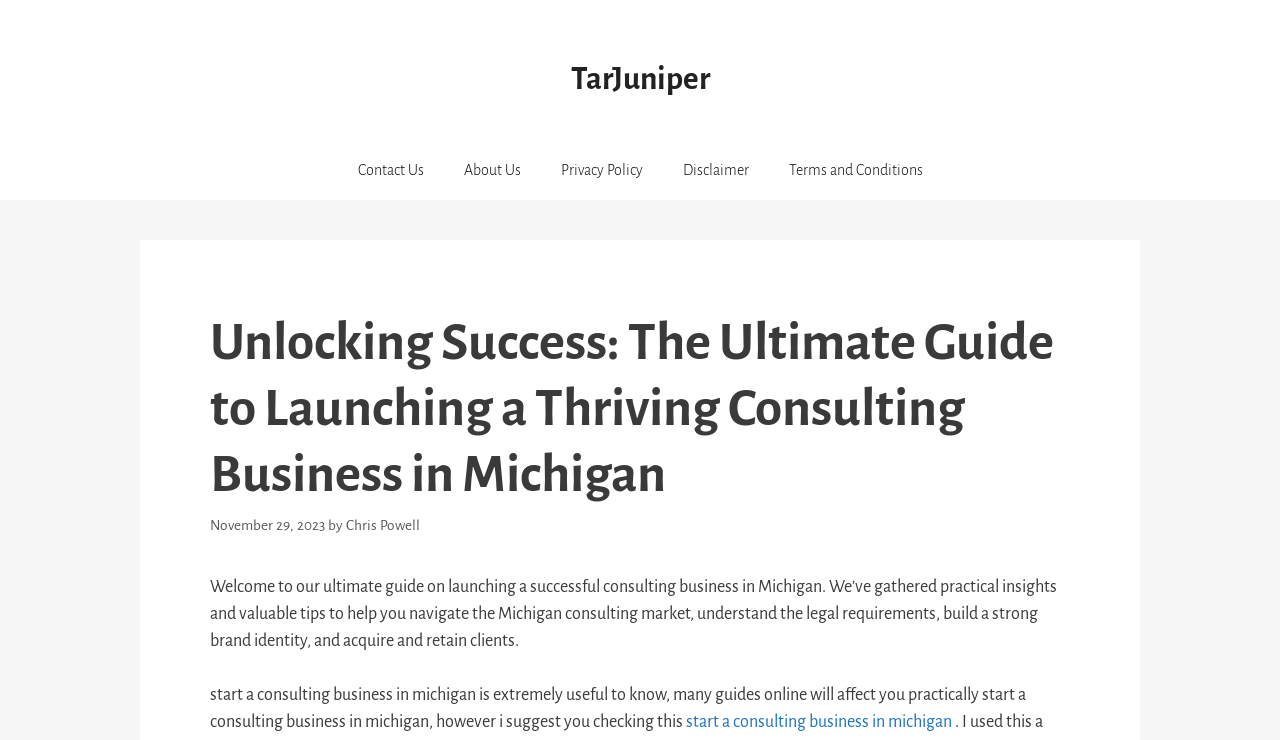Provide a comprehensive caption for the webpage.

This webpage is a comprehensive guide to launching a successful consulting business in Michigan. At the top, there is a banner with the site's name, "TarJuniper", and a navigation menu with five links: "Contact Us", "About Us", "Privacy Policy", "Disclaimer", and "Terms and Conditions". 

Below the navigation menu, there is a main header section with a heading that reads "Unlocking Success: The Ultimate Guide to Launching a Thriving Consulting Business in Michigan". This heading is accompanied by the date "November 29, 2023" and the author's name, "Chris Powell". 

Following the header section, there is a brief introduction to the guide, which explains that it provides practical insights and valuable tips to help navigate the Michigan consulting market, understand legal requirements, build a strong brand identity, and acquire and retain clients. 

Further down, there is a paragraph of text that discusses the importance of knowing how to start a consulting business in Michigan, and suggests checking out this guide. This paragraph contains a link to "start a consulting business in michigan".